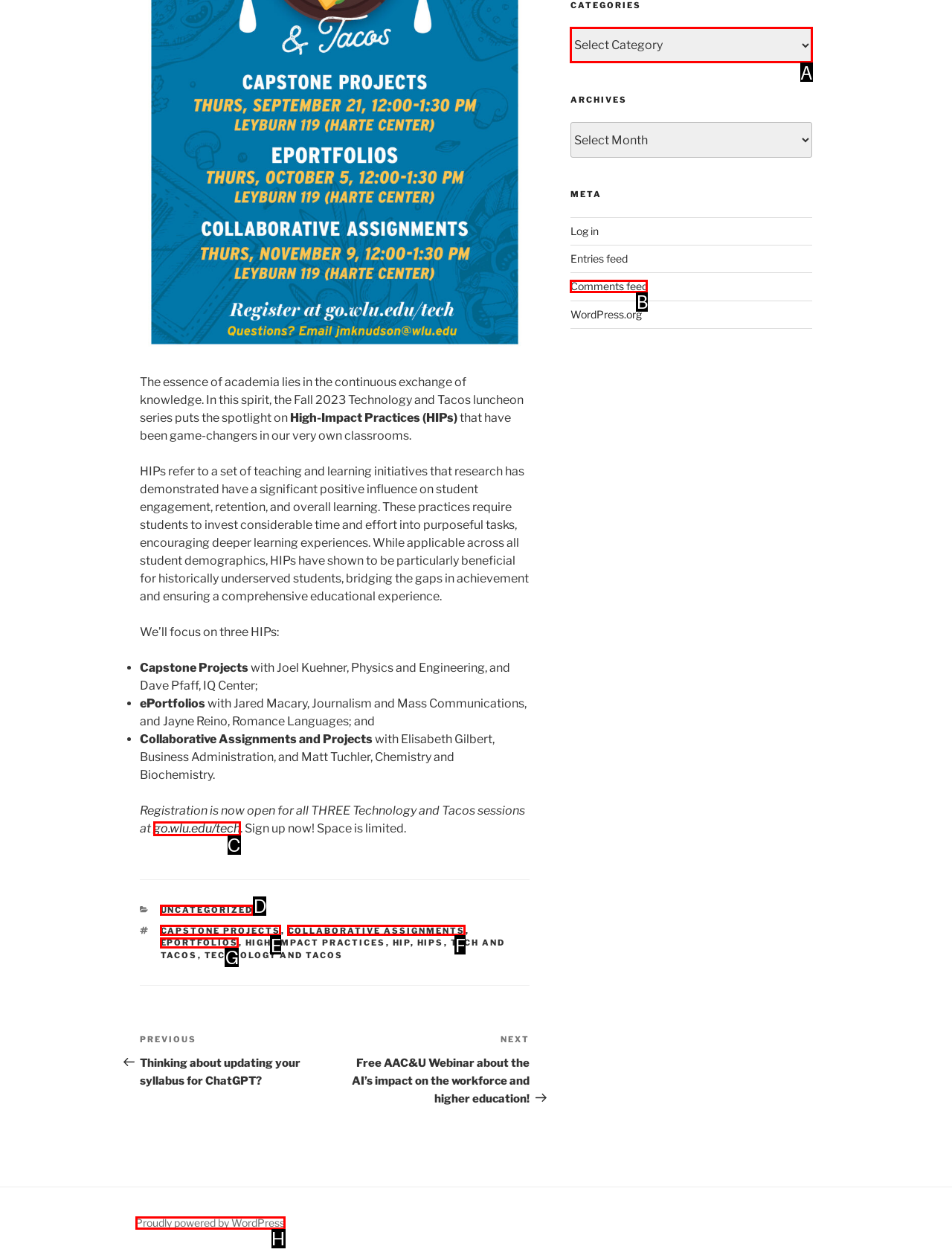Find the HTML element that matches the description: Proudly powered by WordPress. Answer using the letter of the best match from the available choices.

H